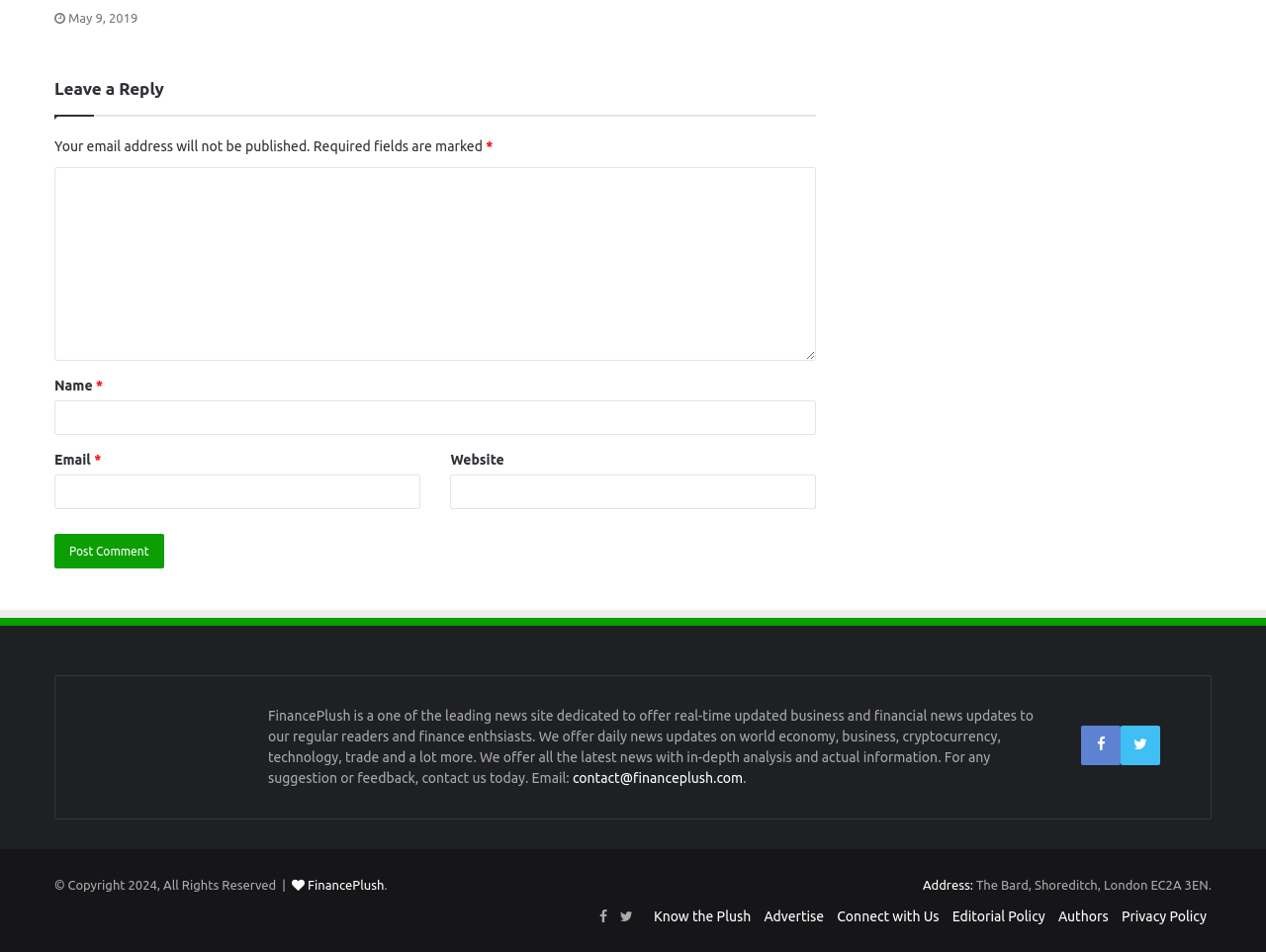Identify the bounding box coordinates of the element that should be clicked to fulfill this task: "Enter your name". The coordinates should be provided as four float numbers between 0 and 1, i.e., [left, top, right, bottom].

[0.043, 0.42, 0.645, 0.456]